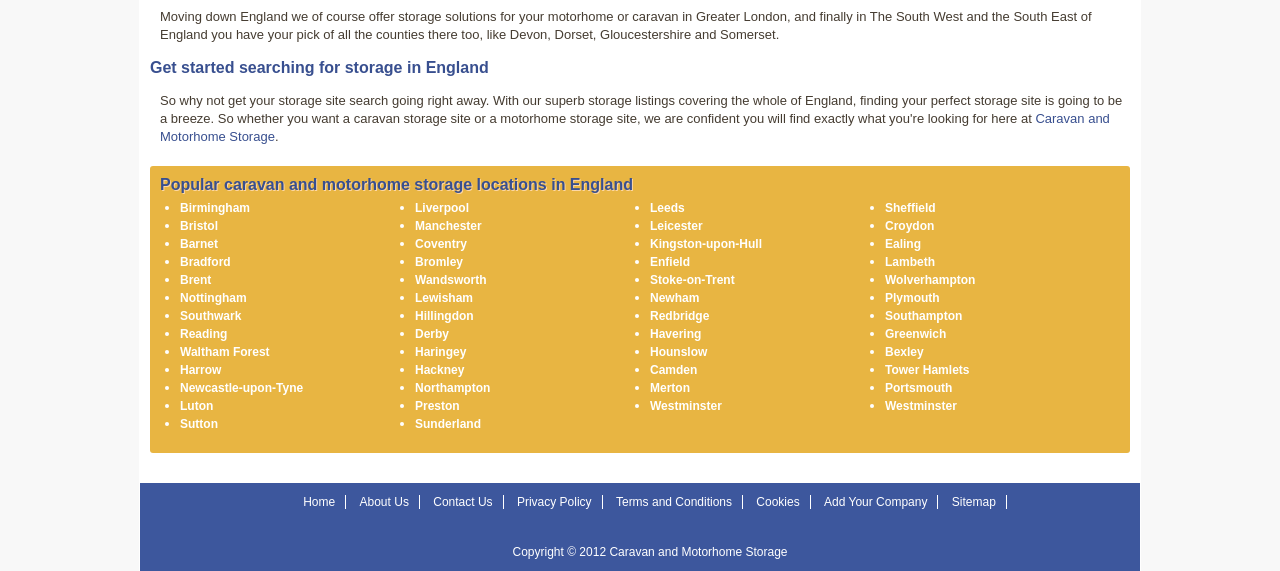In which region of England can you find storage solutions for your motorhome or caravan?
Based on the image, answer the question with as much detail as possible.

According to the text, you can find storage solutions for your motorhome or caravan in Greater London, which is mentioned as one of the regions in England where storage solutions are available.